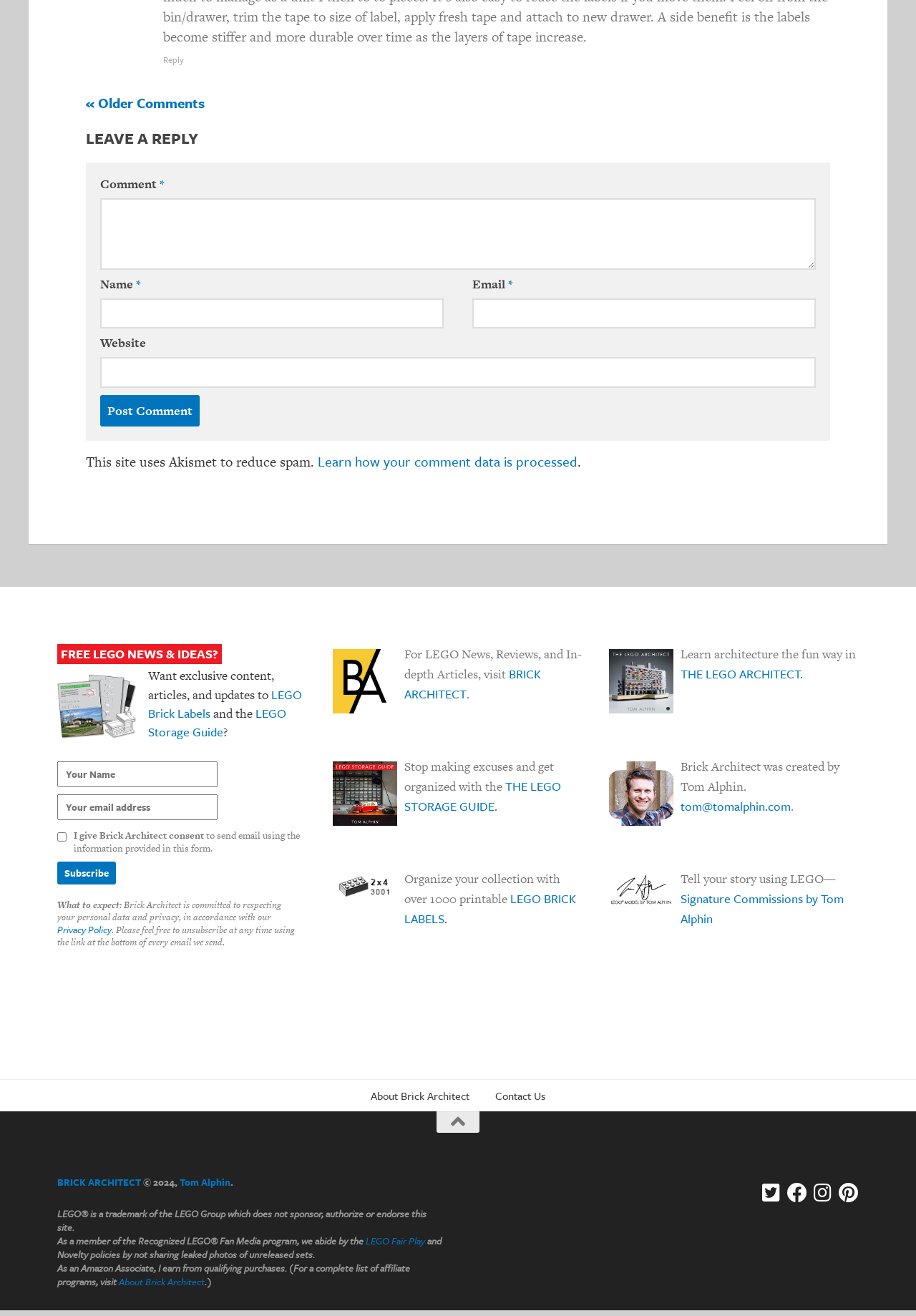Locate the bounding box coordinates of the element I should click to achieve the following instruction: "Reply to Chris Stransky".

[0.178, 0.04, 0.201, 0.05]